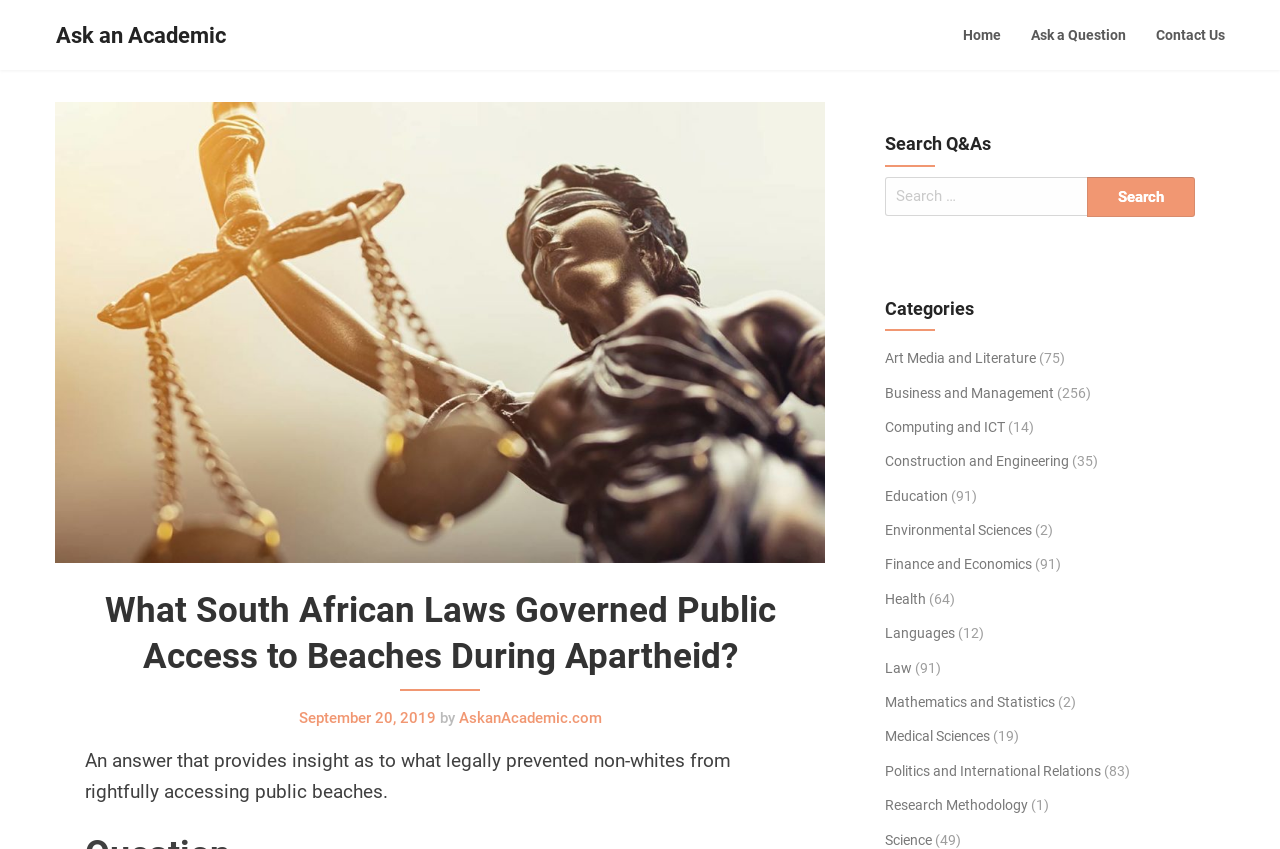Determine the bounding box coordinates of the region that needs to be clicked to achieve the task: "Ask an Academic".

[0.044, 0.027, 0.177, 0.057]